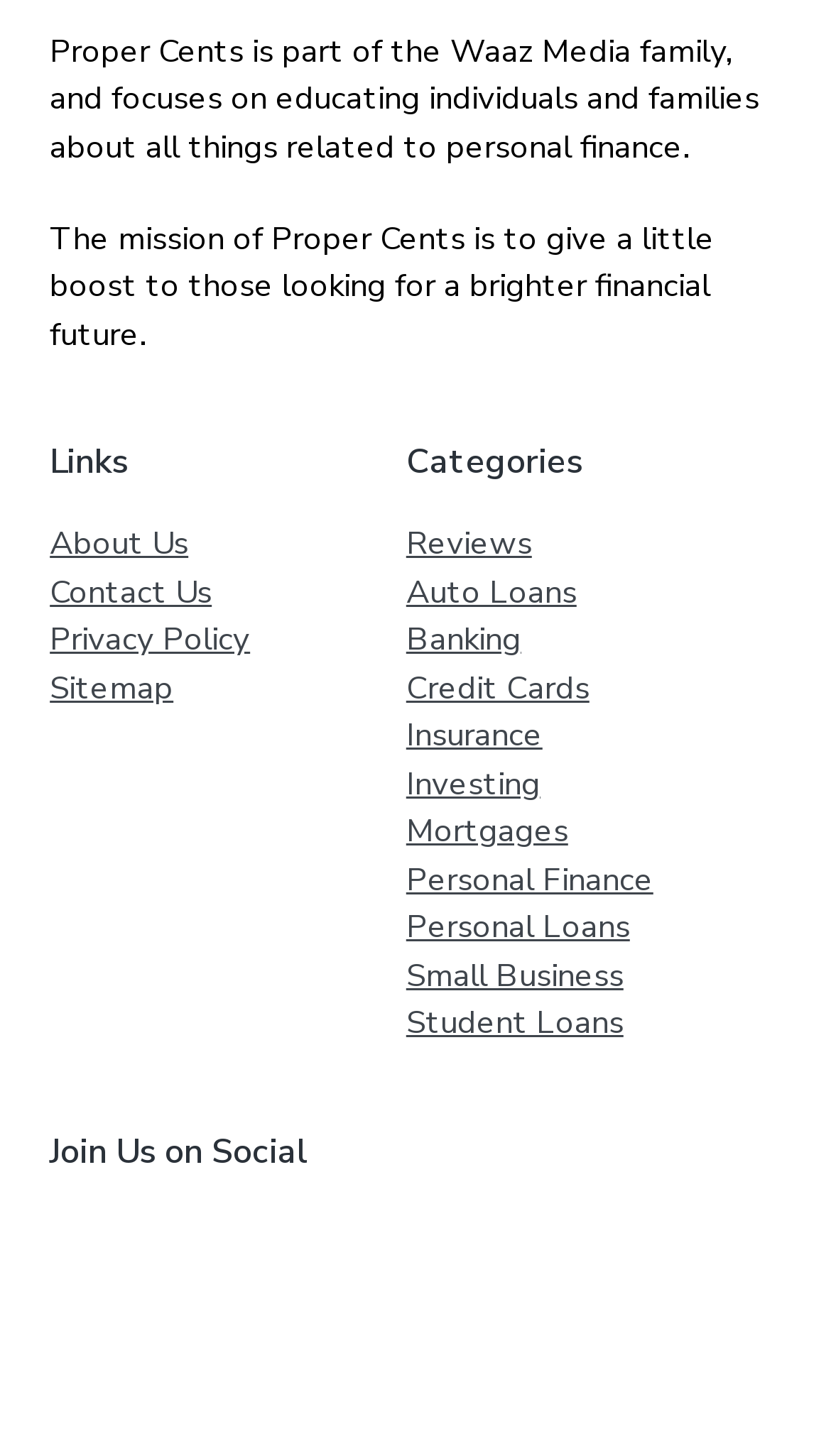Using the information in the image, could you please answer the following question in detail:
What type of content is focused on by Proper Cents?

According to the first StaticText element, Proper Cents focuses on educating individuals and families about all things related to personal finance, indicating that the website's content is centered around personal finance.